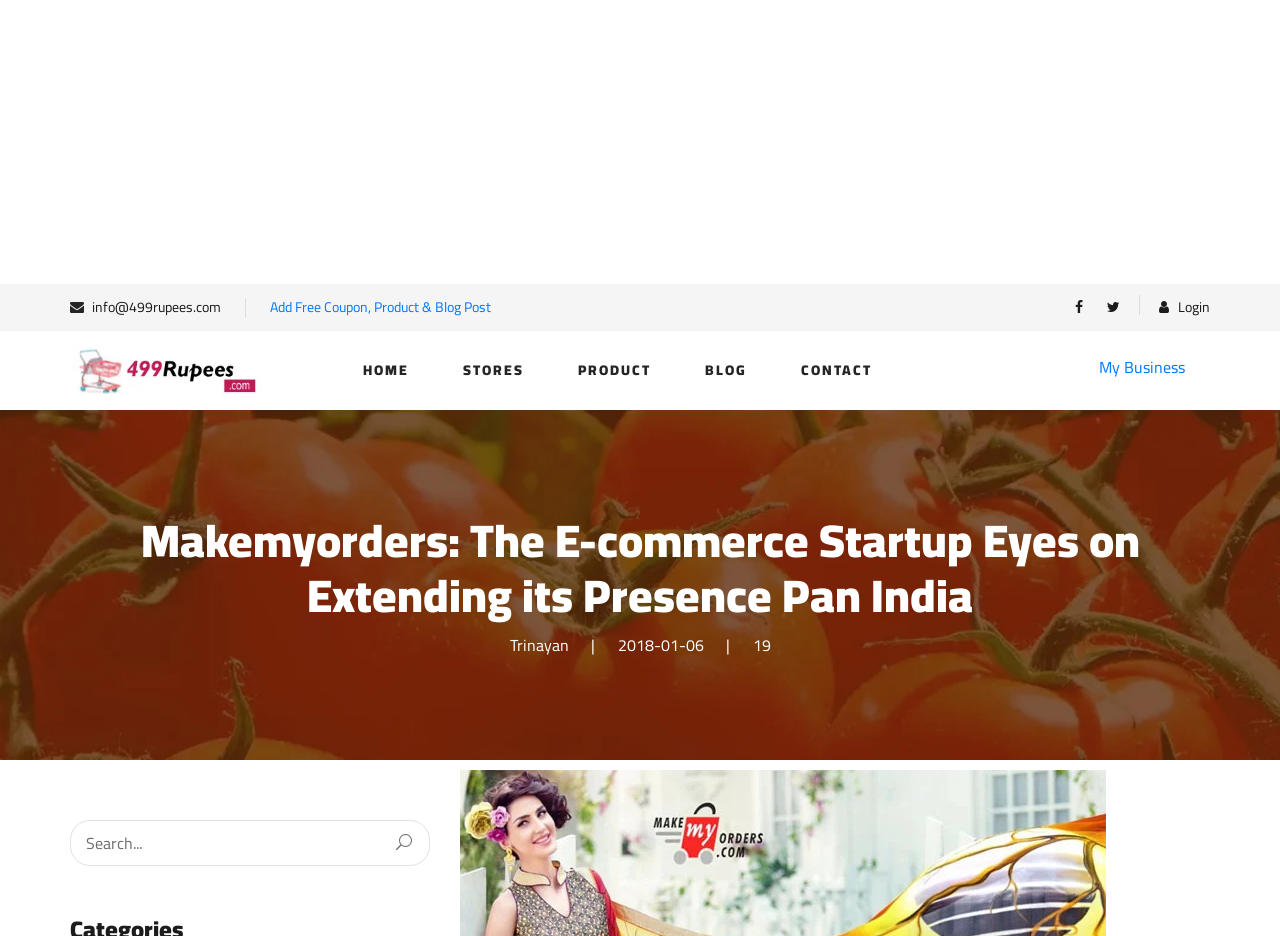Pinpoint the bounding box coordinates for the area that should be clicked to perform the following instruction: "contact us".

[0.625, 0.379, 0.681, 0.412]